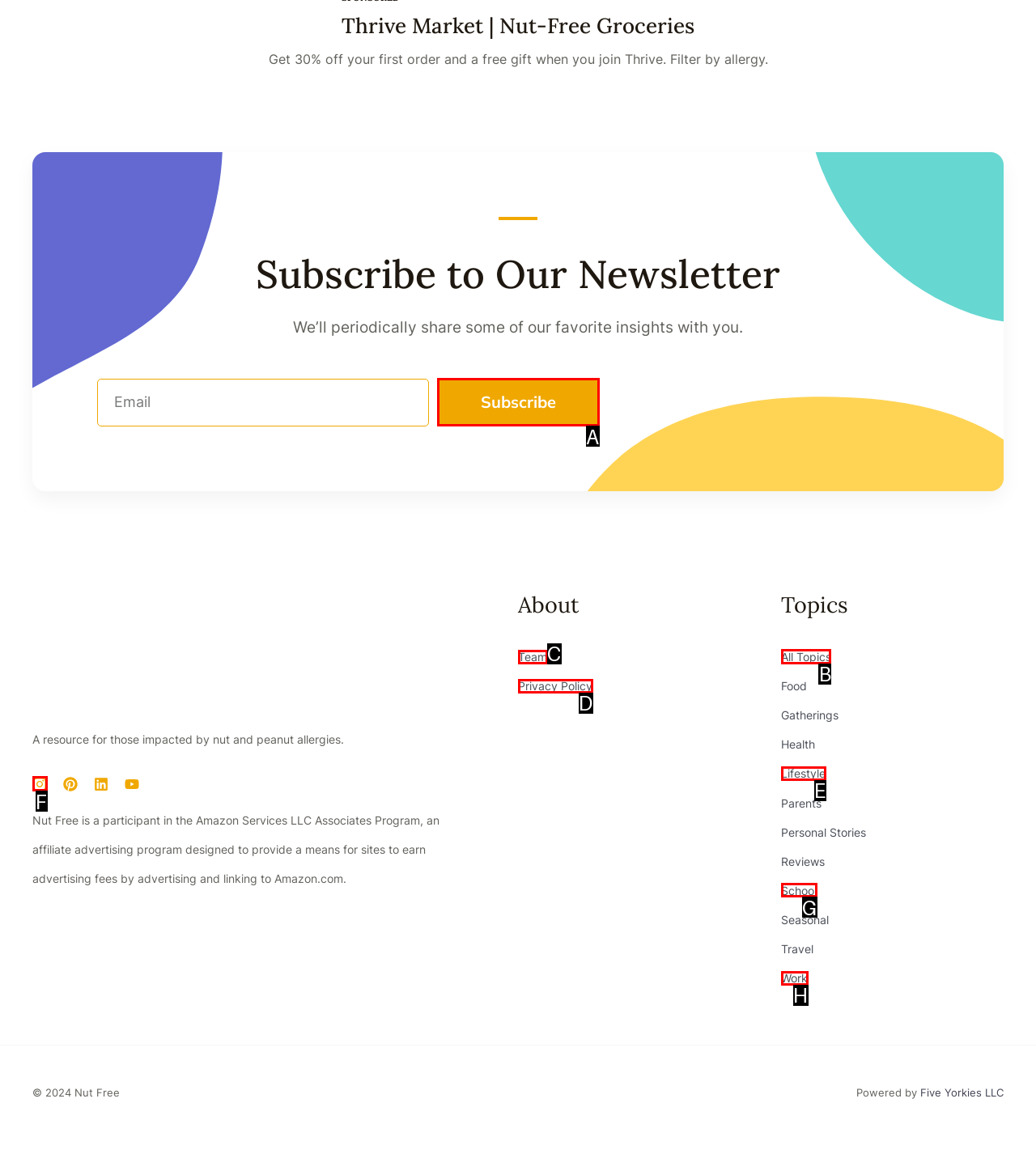Decide which HTML element to click to complete the task: Explore all topics Provide the letter of the appropriate option.

B